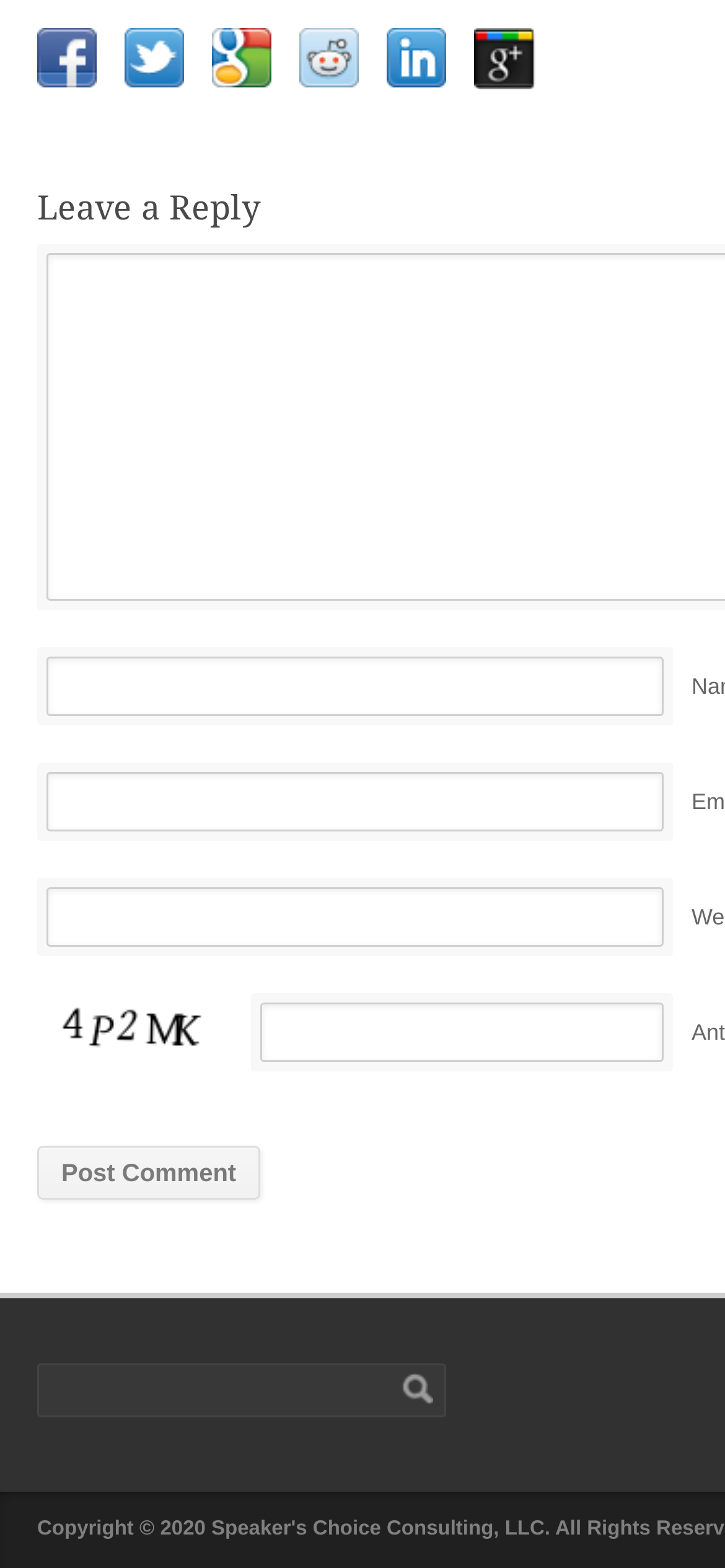Using the given element description, provide the bounding box coordinates (top-left x, top-left y, bottom-right x, bottom-right y) for the corresponding UI element in the screenshot: name="submit" value="Post Comment"

[0.051, 0.731, 0.359, 0.765]